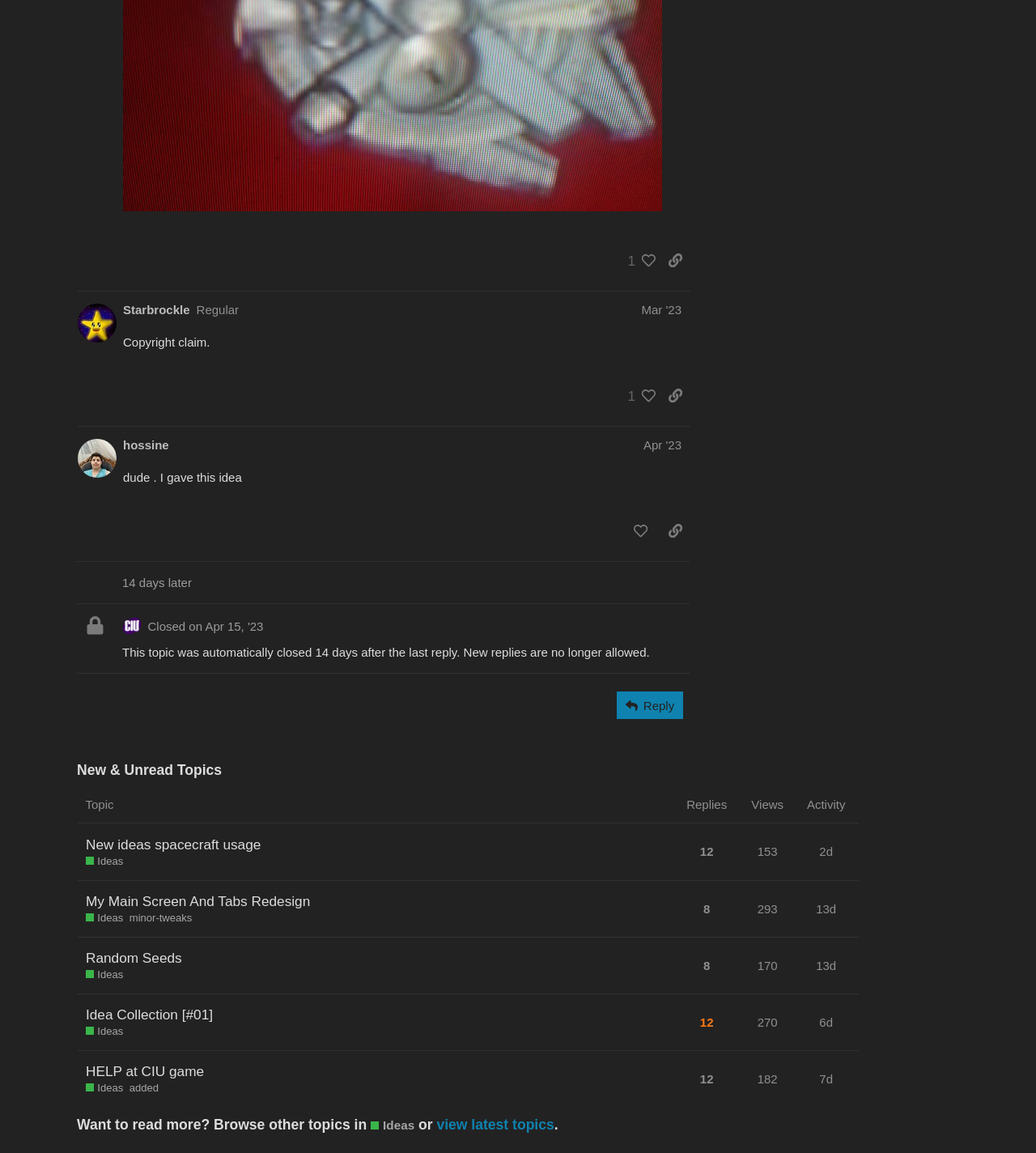What is the topic of the fifth post?
Based on the visual details in the image, please answer the question thoroughly.

I looked at the fifth post region and found the heading with the text 'Idea Collection [#01]', which is likely the topic of the fifth post.